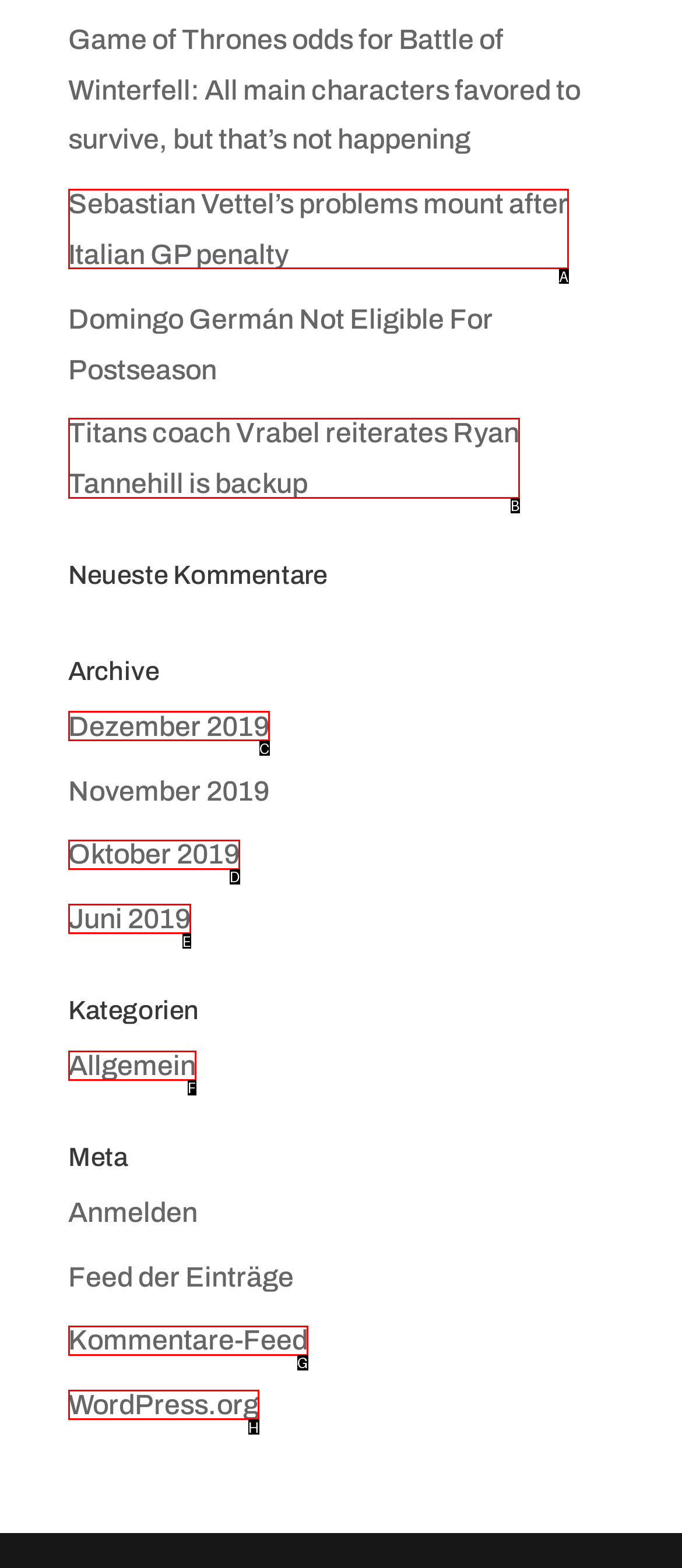Using the description: Juni 2019
Identify the letter of the corresponding UI element from the choices available.

E